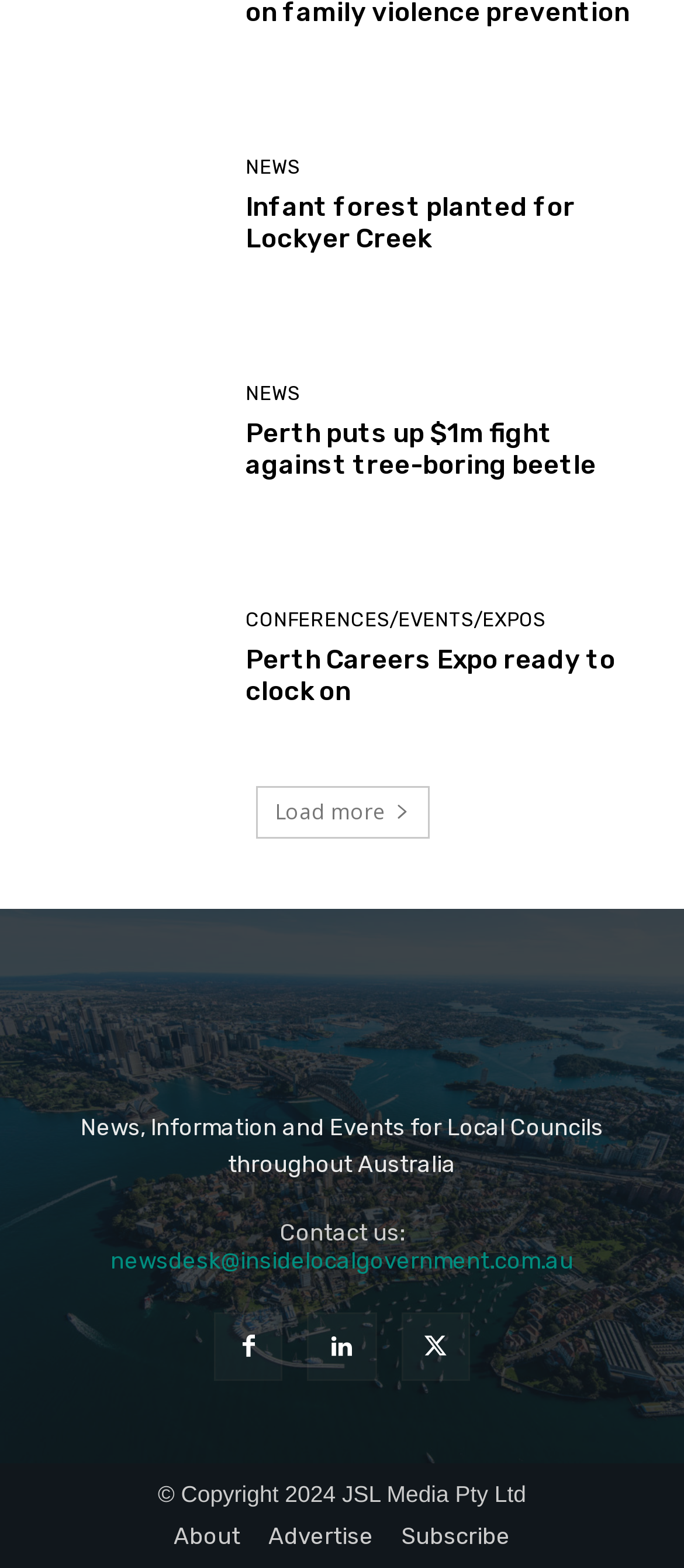Please examine the image and provide a detailed answer to the question: What is the purpose of the 'Load more' button?

The 'Load more' button is located at the bottom of the news article list, suggesting that it is used to load more news articles beyond the initial three displayed.